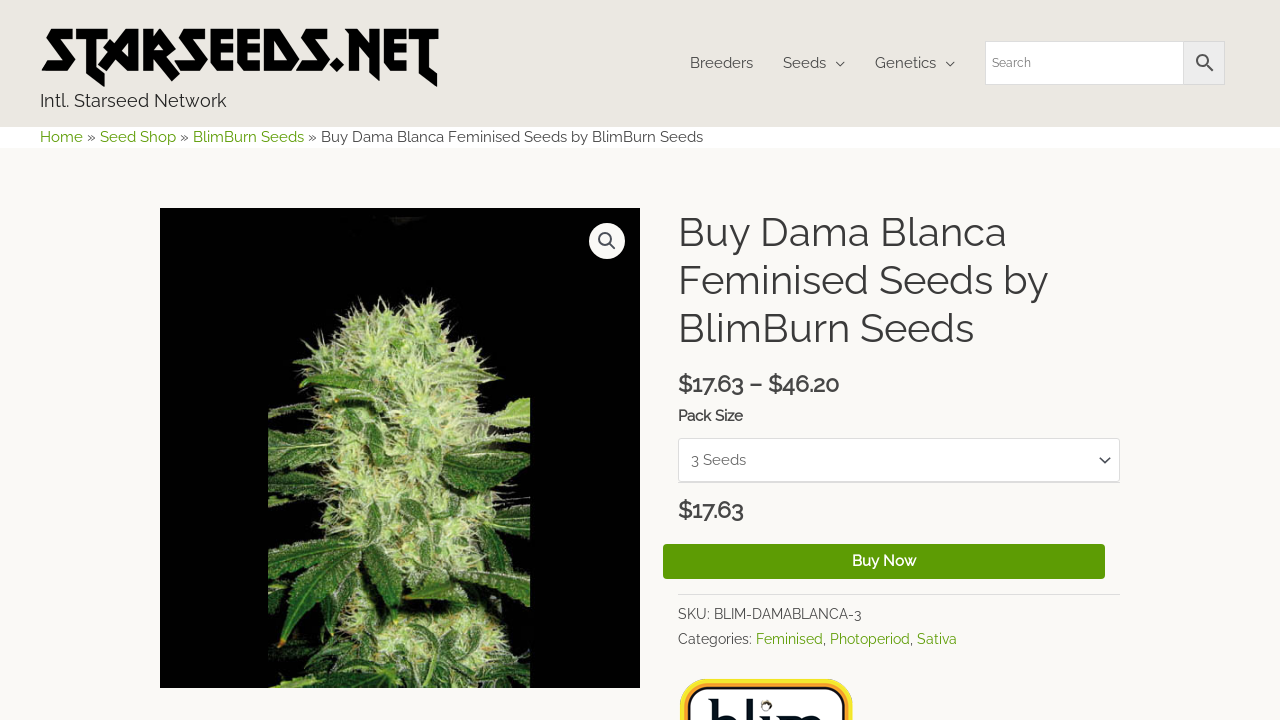Find and provide the bounding box coordinates for the UI element described with: "Intl. Starseed Network".

[0.031, 0.125, 0.177, 0.154]